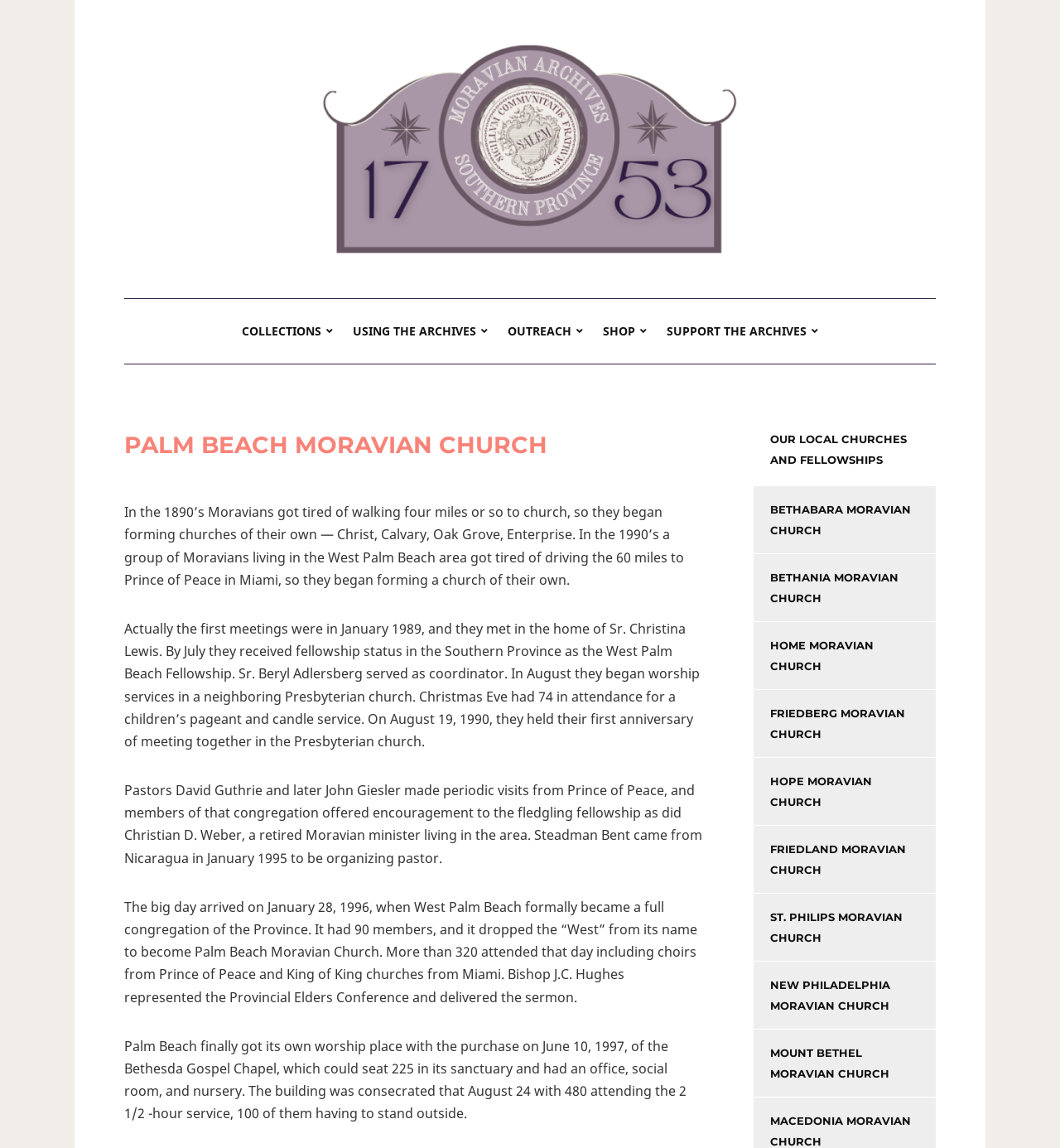How many local churches and fellowships are listed?
Using the visual information, answer the question in a single word or phrase.

11